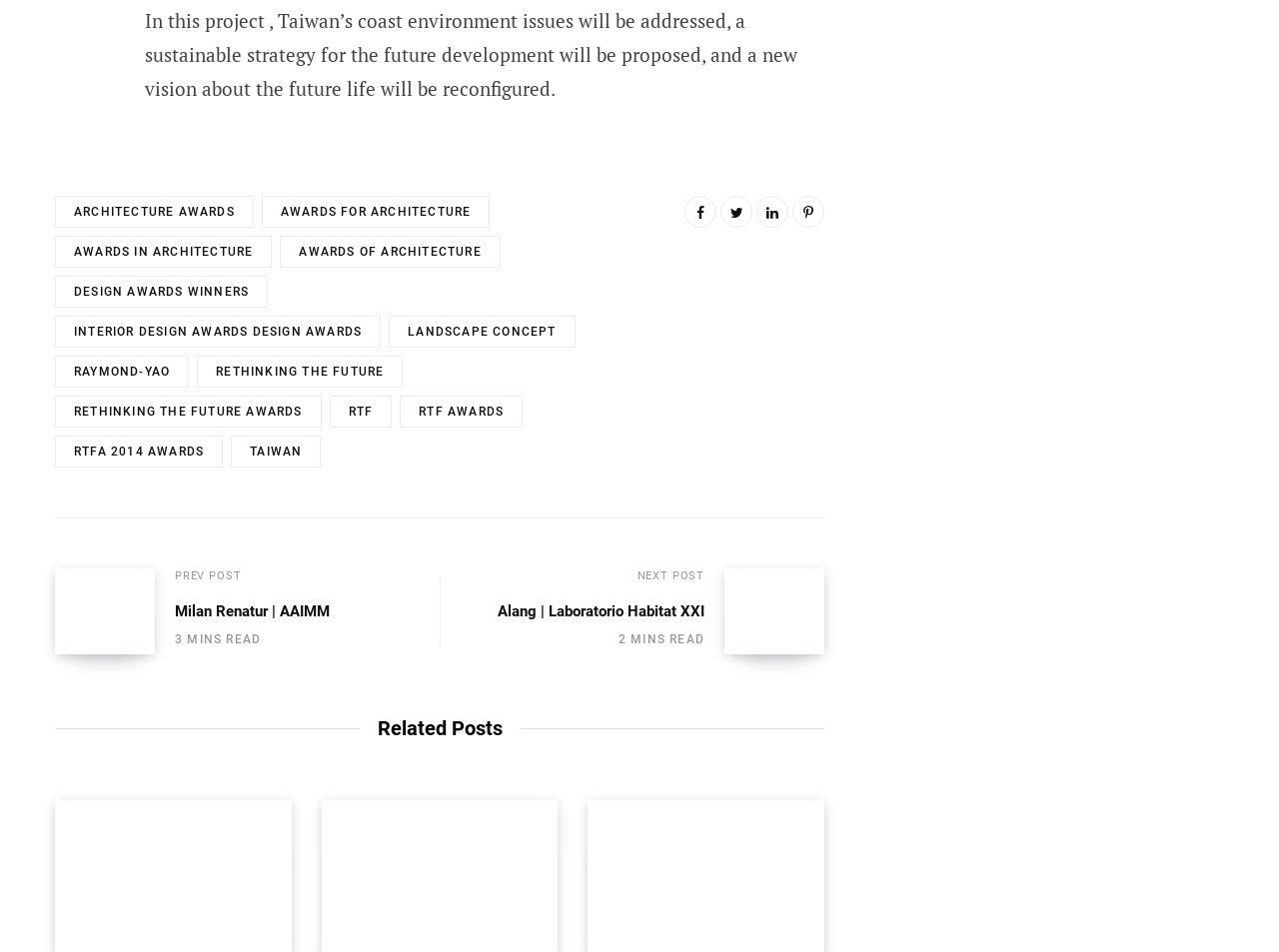Answer the question in one word or a short phrase:
How many links are there in the awards section?

6